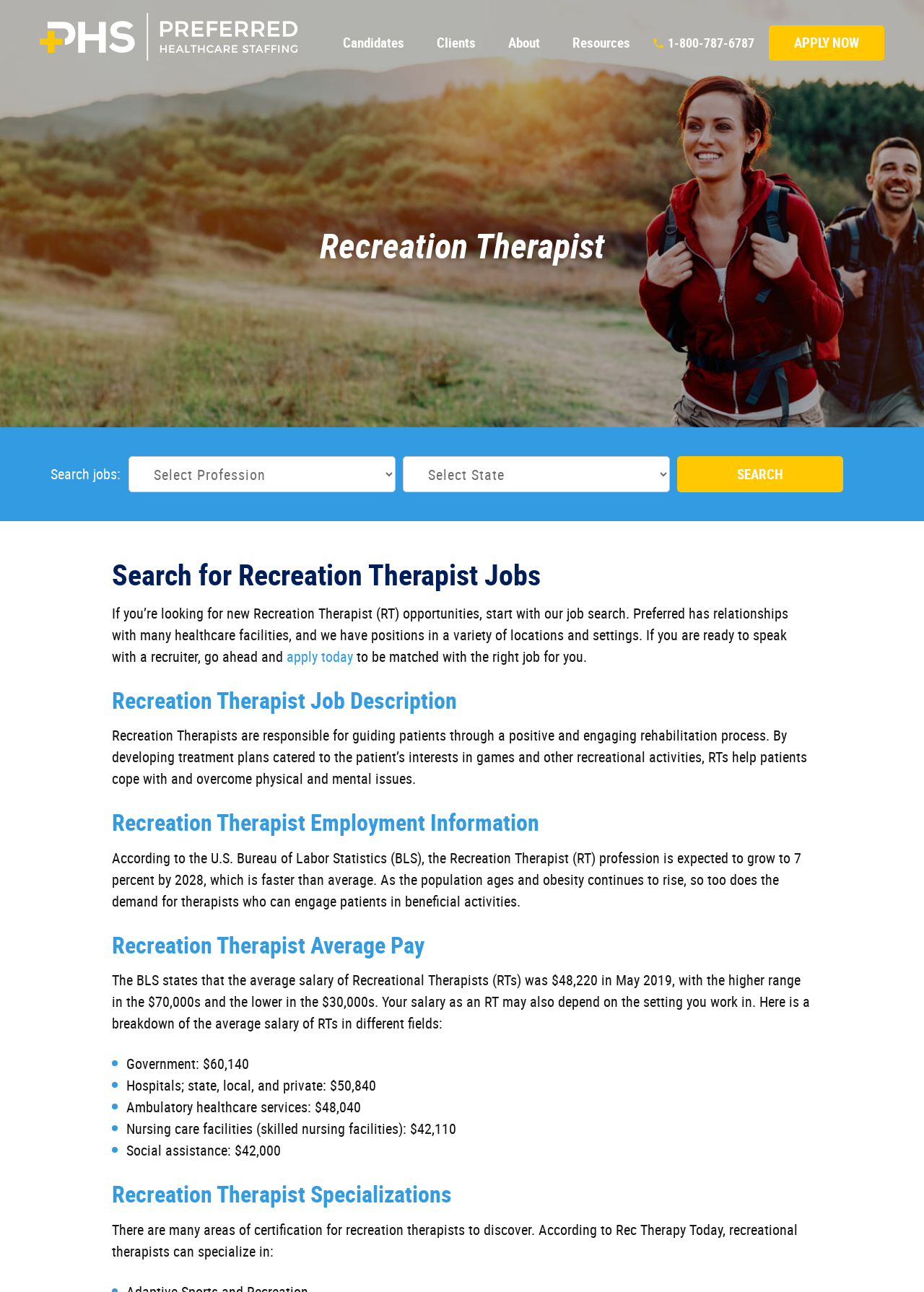Kindly respond to the following question with a single word or a brief phrase: 
What is the purpose of Recreation Therapists?

Guide patients through rehabilitation